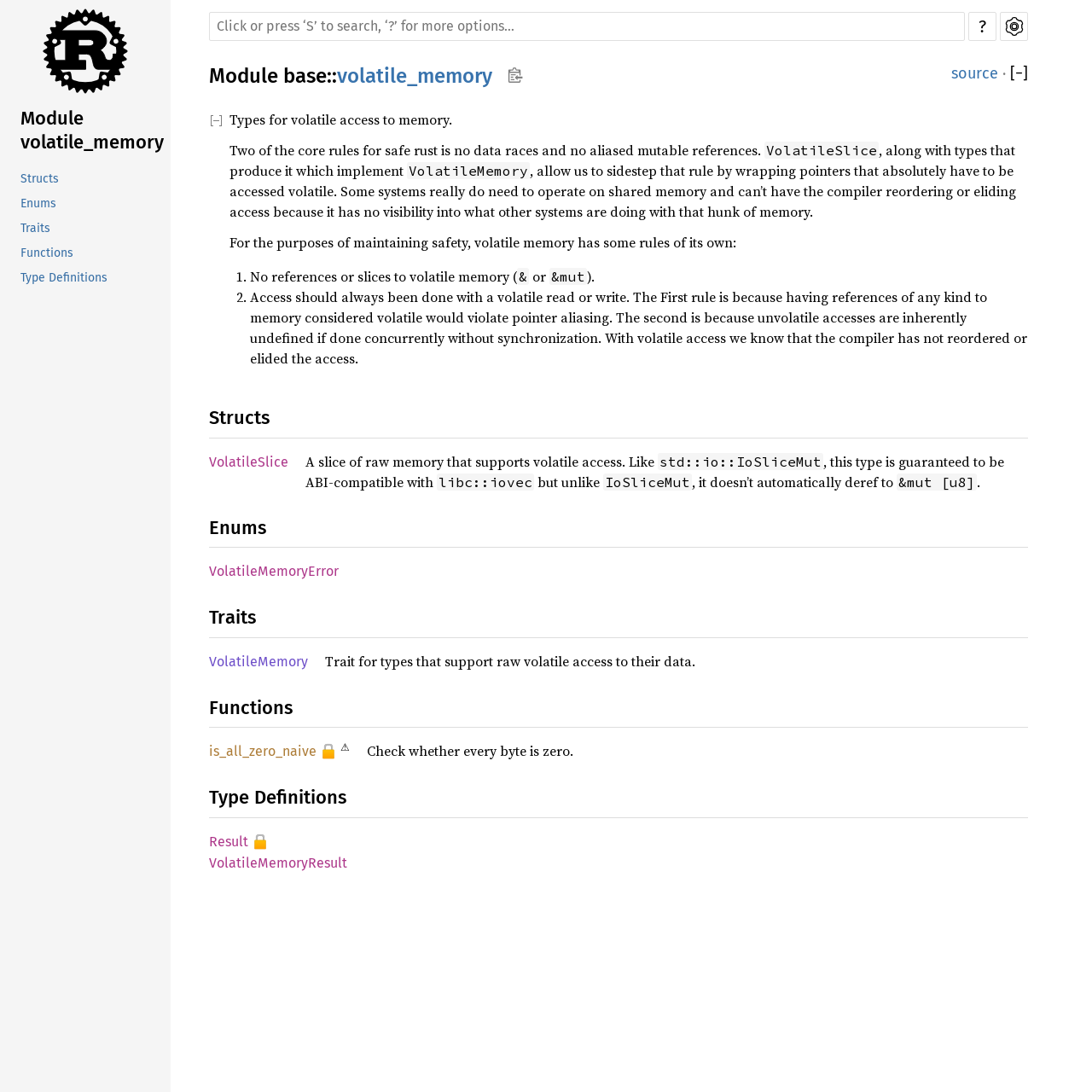Describe the entire webpage, focusing on both content and design.

This webpage is about the Rust programming language, specifically the "volatile_memory" module. At the top, there is a logo and a heading that reads "Module volatile_memory". Below the heading, there are links to different sections of the module, including "Structs", "Enums", "Traits", "Functions", and "Type Definitions".

On the left side of the page, there is a search box and a help link. Below the search box, there is a link to change settings and an image associated with it.

The main content of the page is divided into sections, each with a heading. The first section has a heading "Module base::volatile_memory" and contains a link to copy the item path. Below this section, there is a link to the source code and a button to collapse or expand the section.

The next section has a heading "Types for volatile access to memory" and contains a detailed description of the rules for safe Rust programming, specifically regarding volatile memory. This section also mentions the "VolatileSlice" and "VolatileMemory" types.

Below this section, there are separate sections for "Structs", "Enums", "Traits", "Functions", and "Type Definitions", each with links to specific types or functions. For example, the "Structs" section has a link to "VolatileSlice", which is described as a slice of raw memory that supports volatile access. The "Traits" section has a link to "VolatileMemory", which is a trait for types that support raw volatile access to their data.

Throughout the page, there are also various buttons, images, and links to other parts of the documentation.